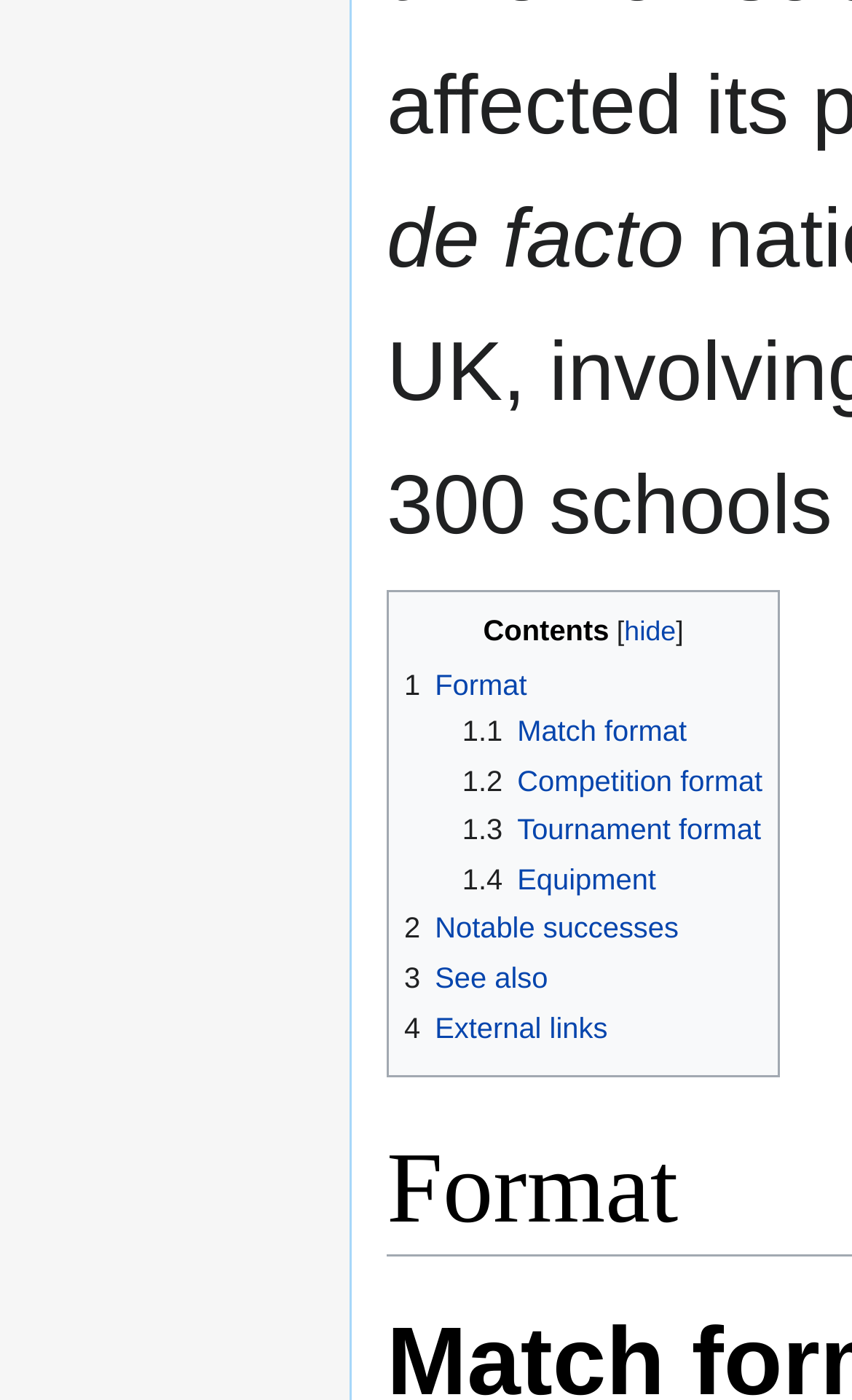Determine the bounding box coordinates for the UI element with the following description: "1.1 Match format". The coordinates should be four float numbers between 0 and 1, represented as [left, top, right, bottom].

[0.543, 0.51, 0.806, 0.534]